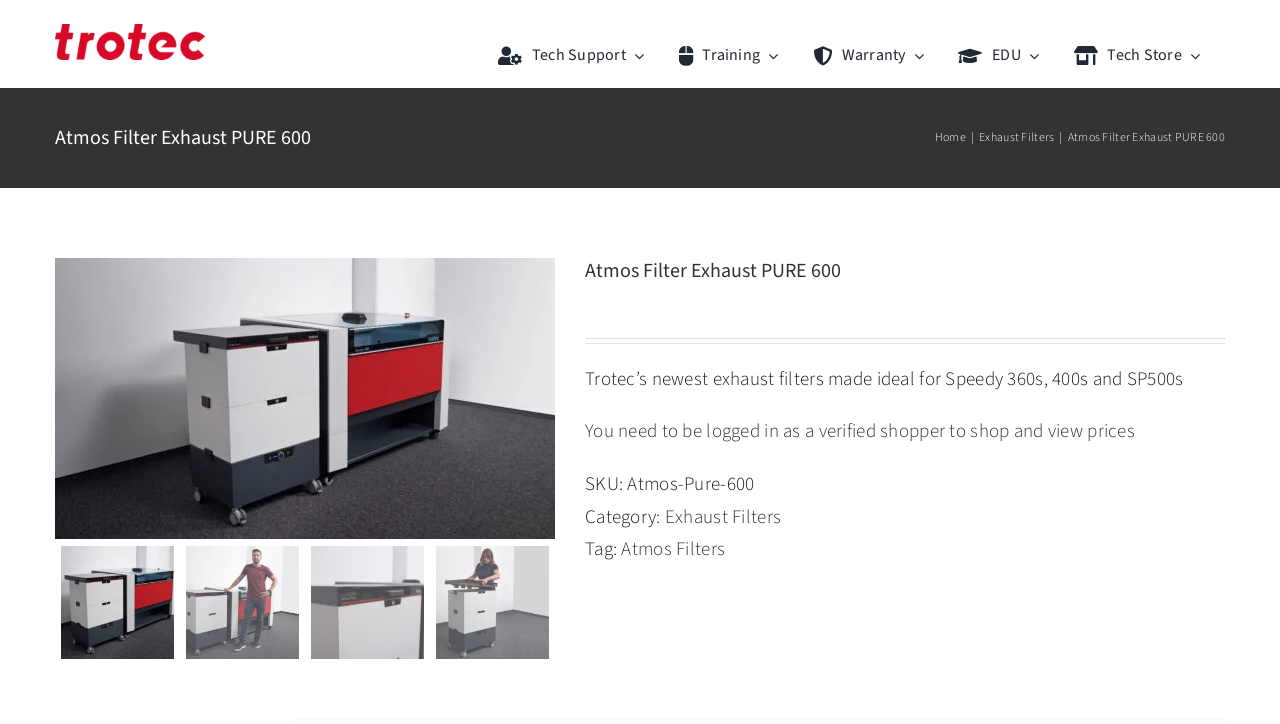Please predict the bounding box coordinates of the element's region where a click is necessary to complete the following instruction: "View prices". The coordinates should be represented by four float numbers between 0 and 1, i.e., [left, top, right, bottom].

[0.457, 0.575, 0.957, 0.62]